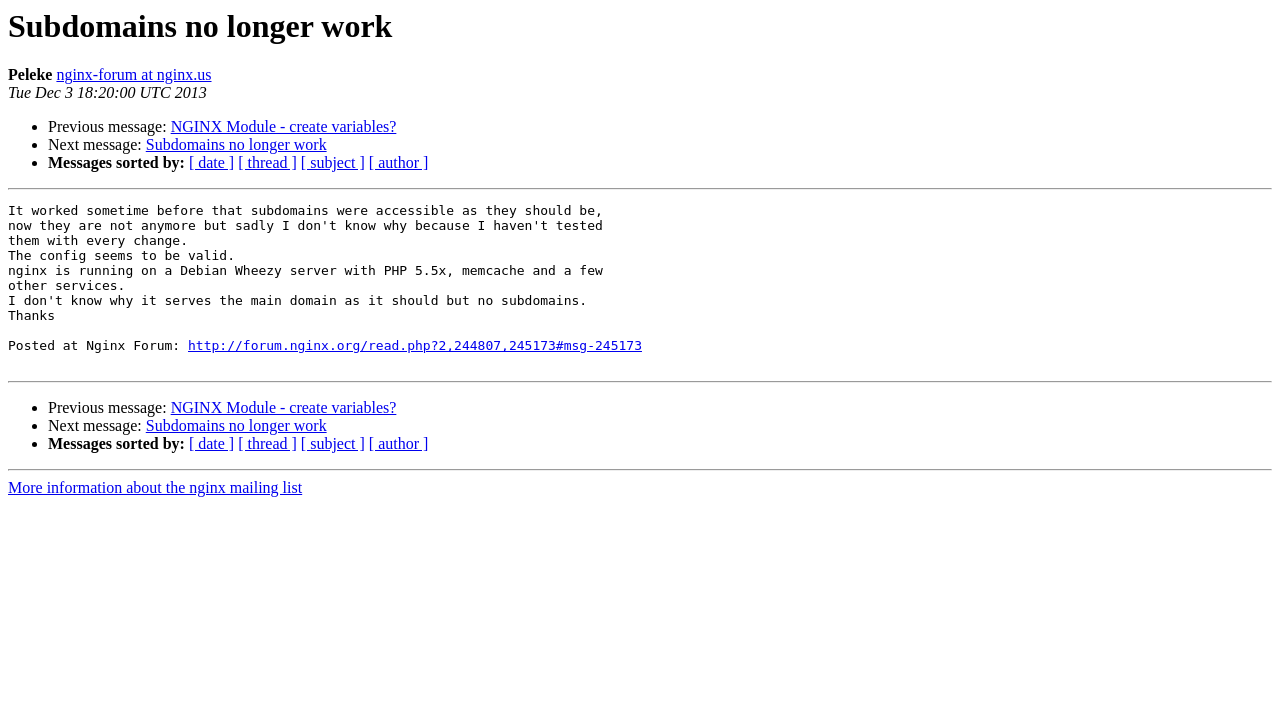What is the primary heading on this webpage?

Subdomains no longer work